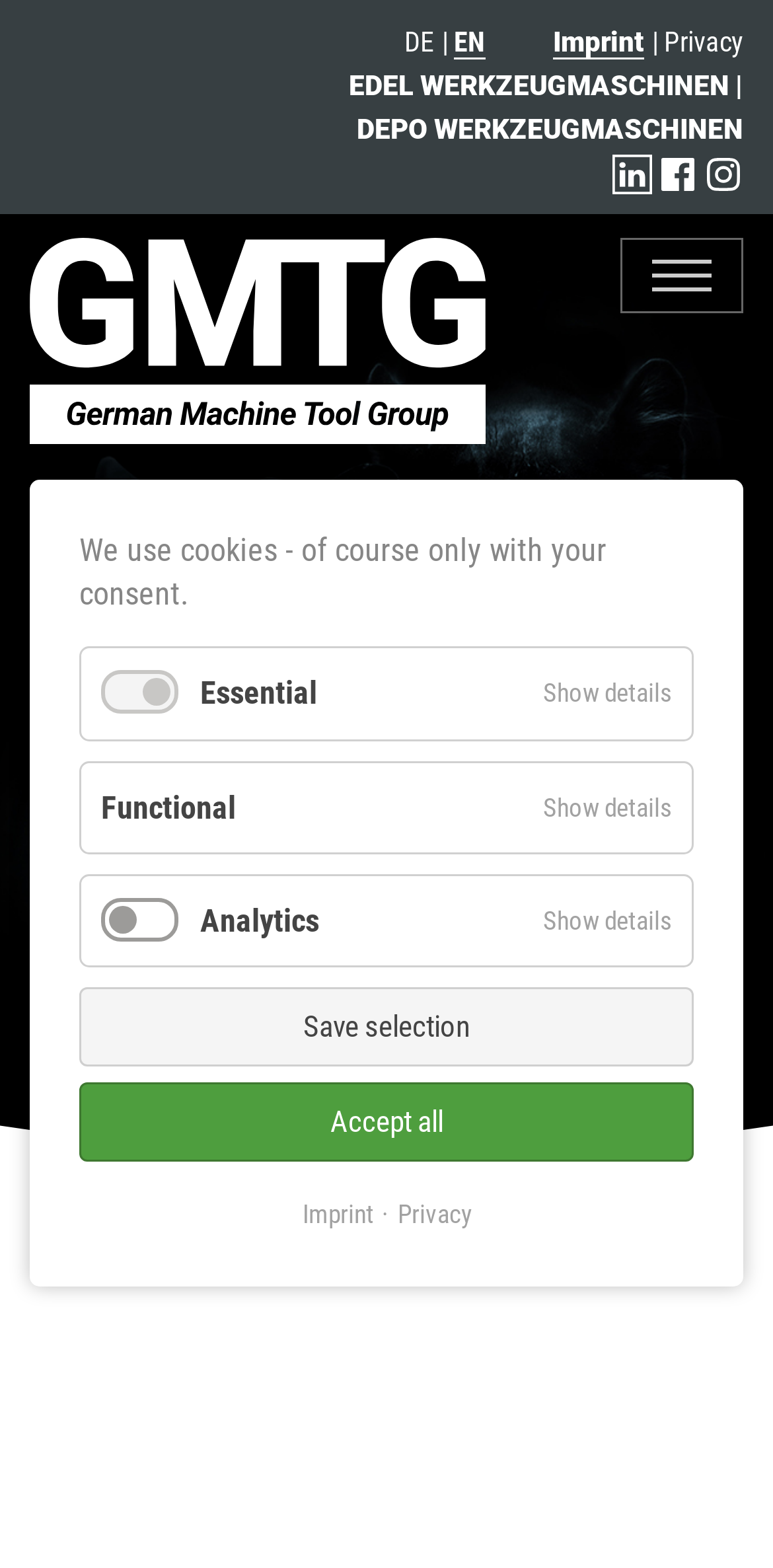Refer to the element description info@graceceremonies.com and identify the corresponding bounding box in the screenshot. Format the coordinates as (top-left x, top-left y, bottom-right x, bottom-right y) with values in the range of 0 to 1.

None